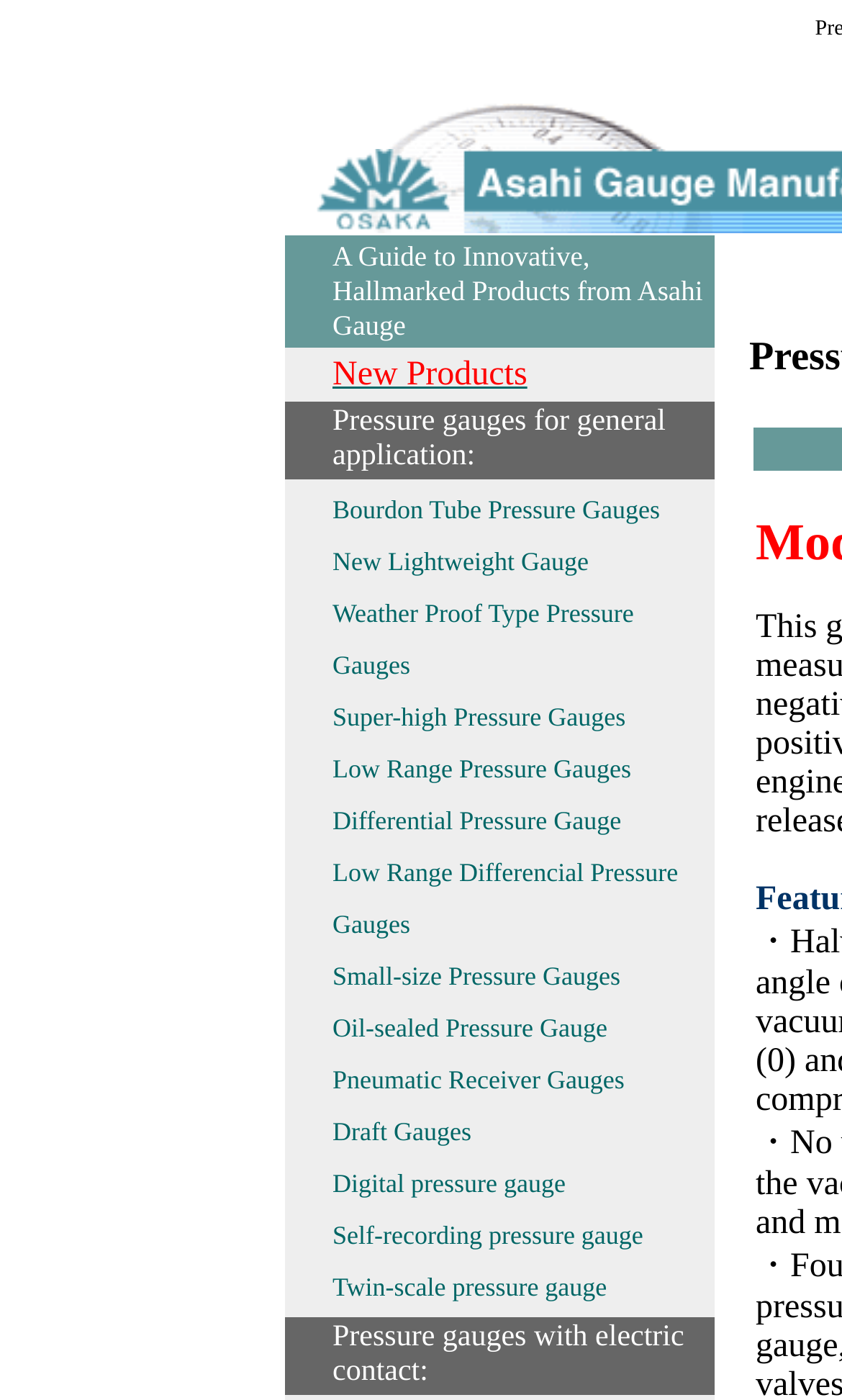What is the main product category of this website?
Give a comprehensive and detailed explanation for the question.

Based on the webpage structure and content, it appears that the main product category of this website is pressure gauges, as indicated by the various types of pressure gauges listed on the page.